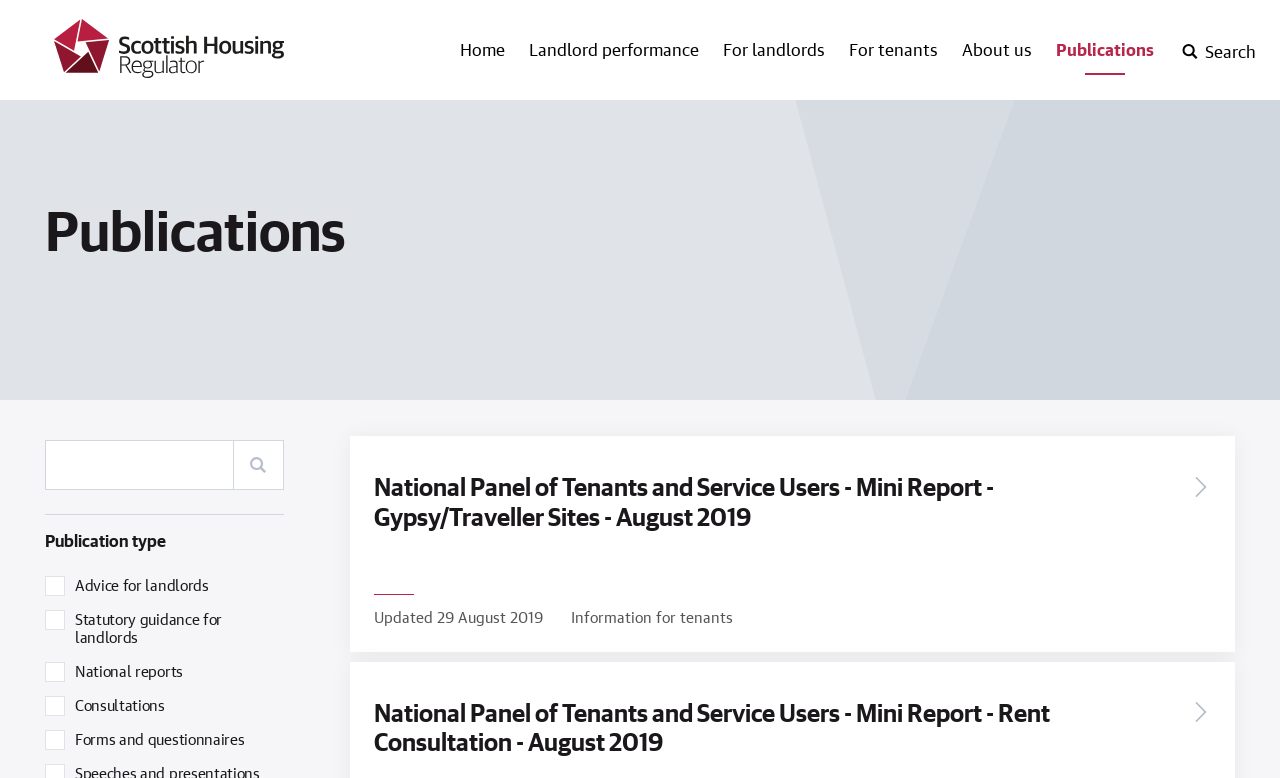Identify the bounding box coordinates for the element you need to click to achieve the following task: "Click on Agilea Group 2023". Provide the bounding box coordinates as four float numbers between 0 and 1, in the form [left, top, right, bottom].

None